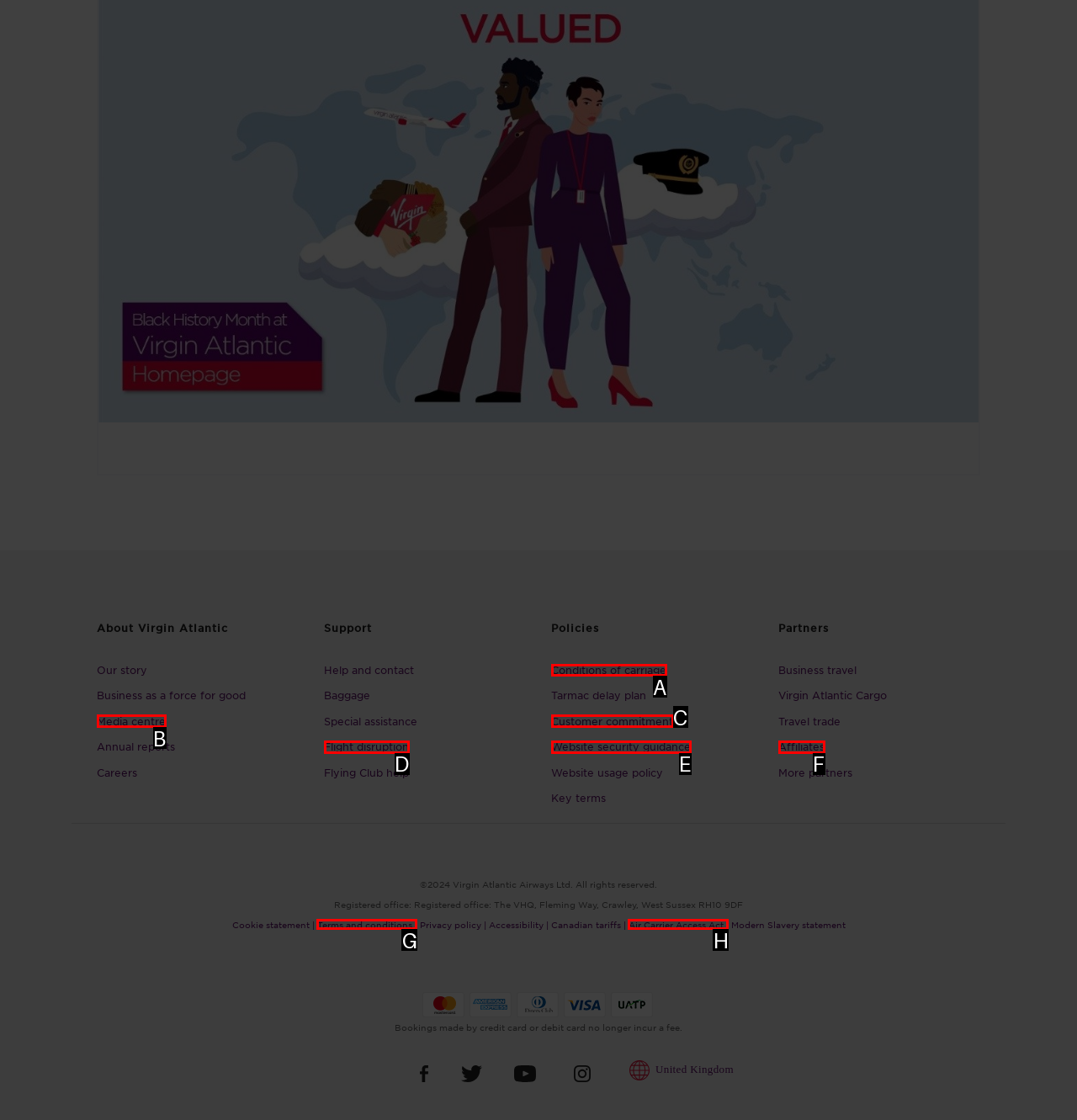Decide which letter you need to select to fulfill the task: View conditions of carriage
Answer with the letter that matches the correct option directly.

A